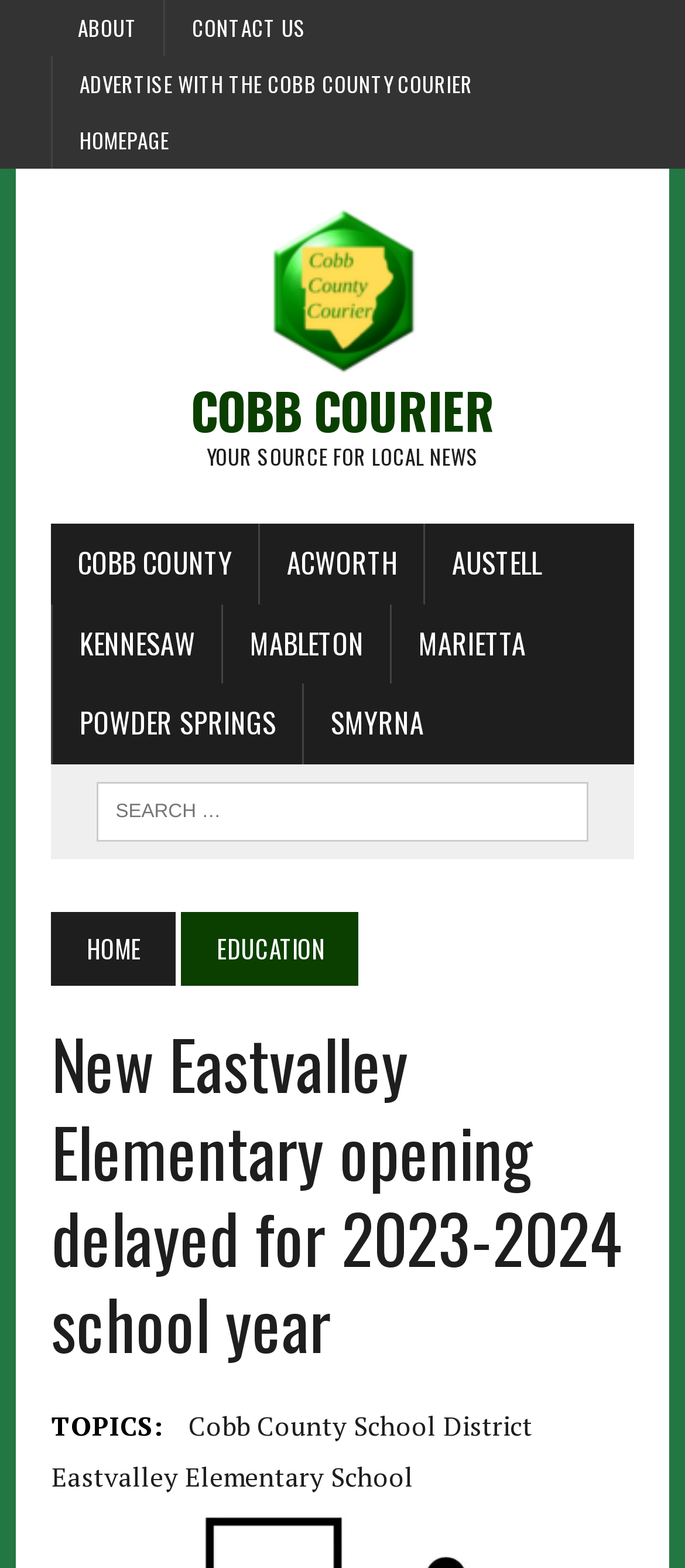Please locate the clickable area by providing the bounding box coordinates to follow this instruction: "go to ABOUT page".

[0.075, 0.0, 0.239, 0.036]